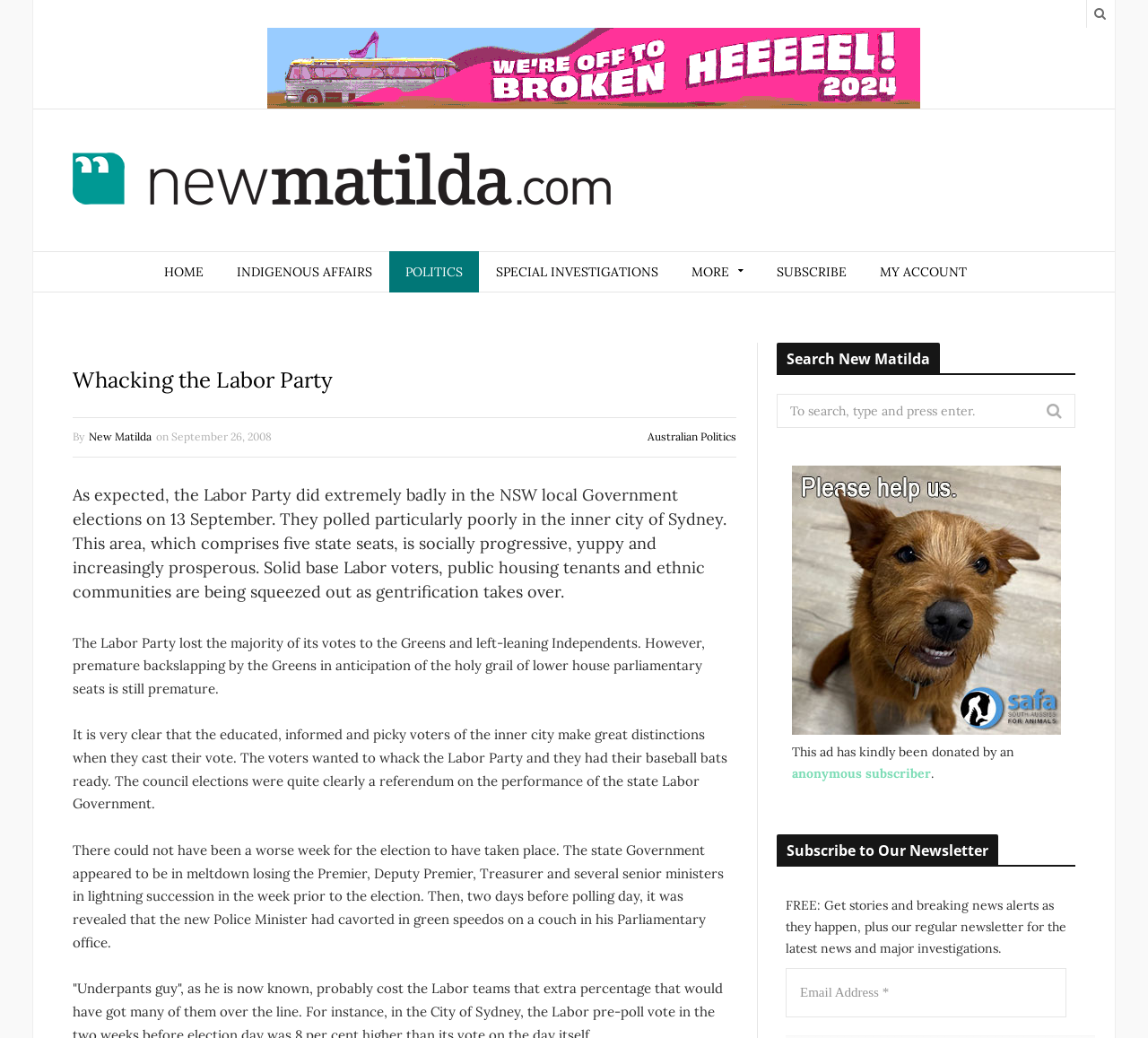Please locate the bounding box coordinates of the element that should be clicked to achieve the given instruction: "Click on the HOME link".

[0.129, 0.242, 0.191, 0.282]